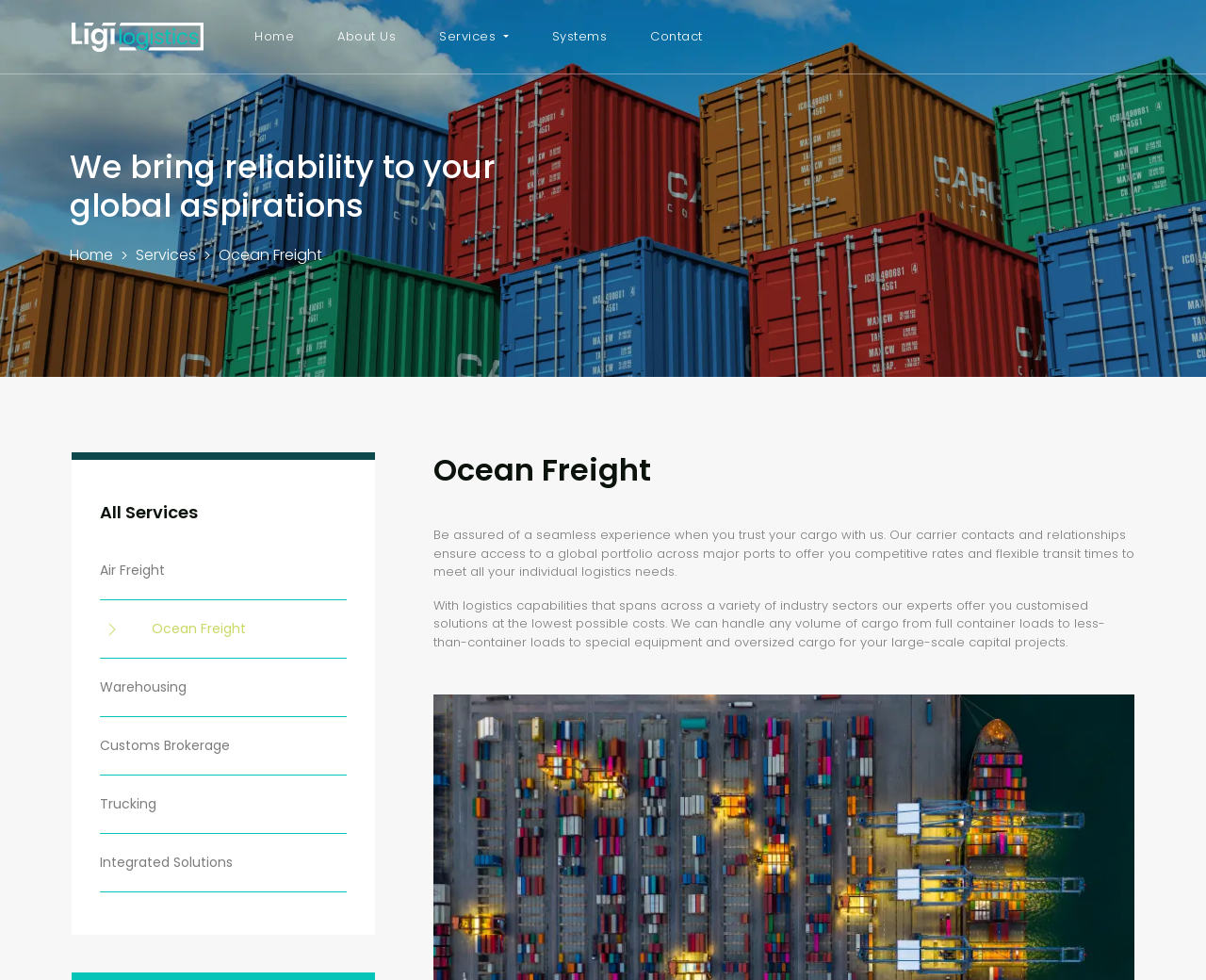Using floating point numbers between 0 and 1, provide the bounding box coordinates in the format (top-left x, top-left y, bottom-right x, bottom-right y). Locate the UI element described here: Ocean Freight

[0.087, 0.622, 0.291, 0.661]